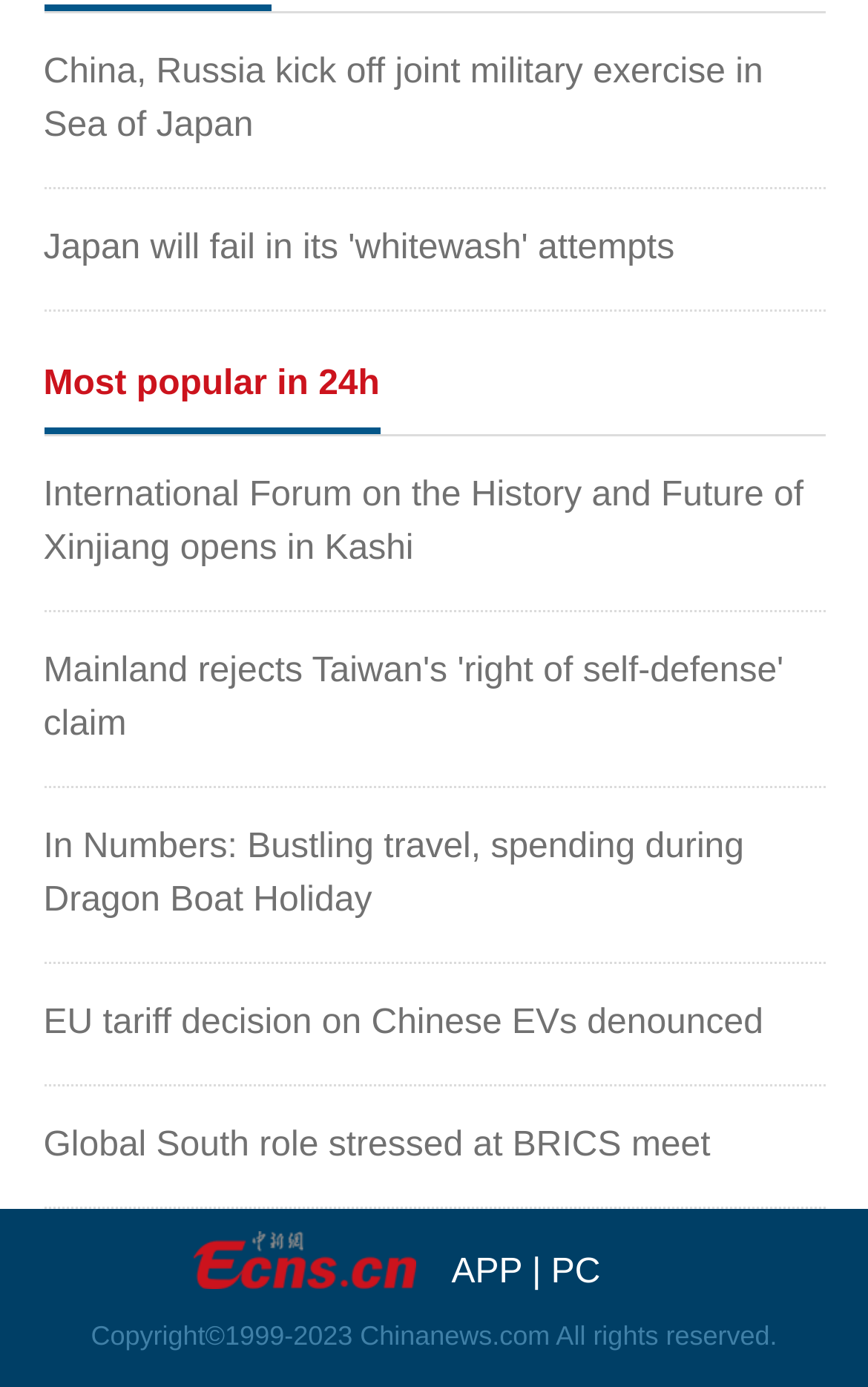Please identify the bounding box coordinates of the element that needs to be clicked to perform the following instruction: "Read news about China and Russia's joint military exercise".

[0.05, 0.039, 0.879, 0.104]